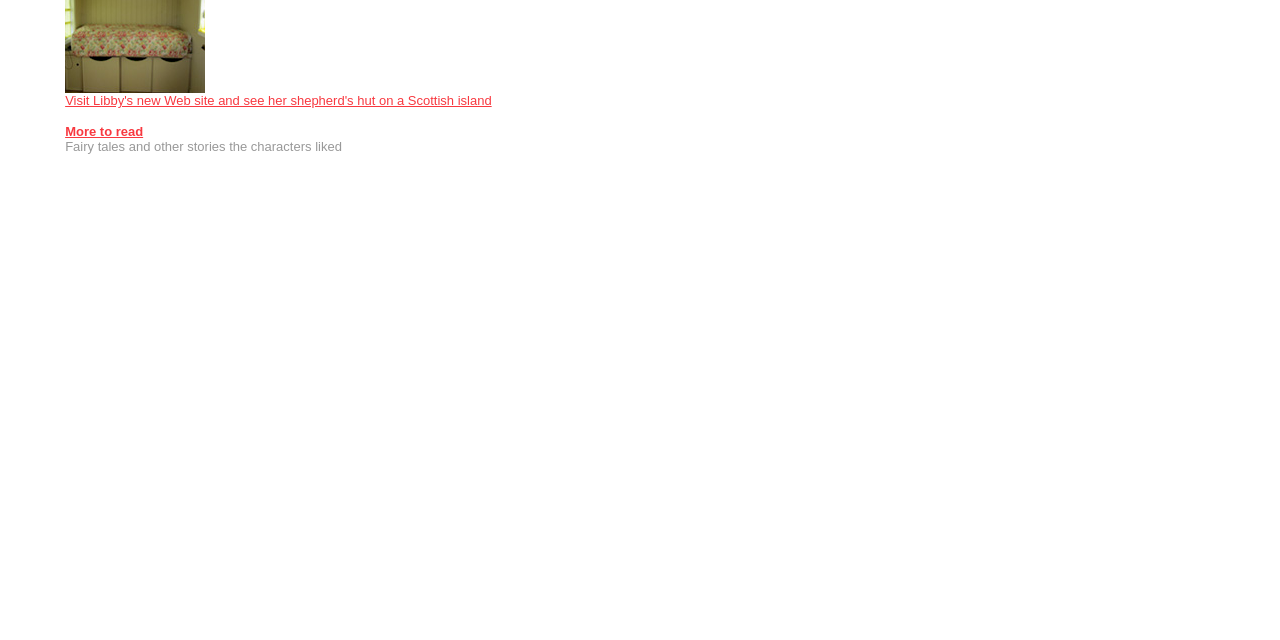Locate the UI element described by More to read in the provided webpage screenshot. Return the bounding box coordinates in the format (top-left x, top-left y, bottom-right x, bottom-right y), ensuring all values are between 0 and 1.

[0.051, 0.194, 0.112, 0.217]